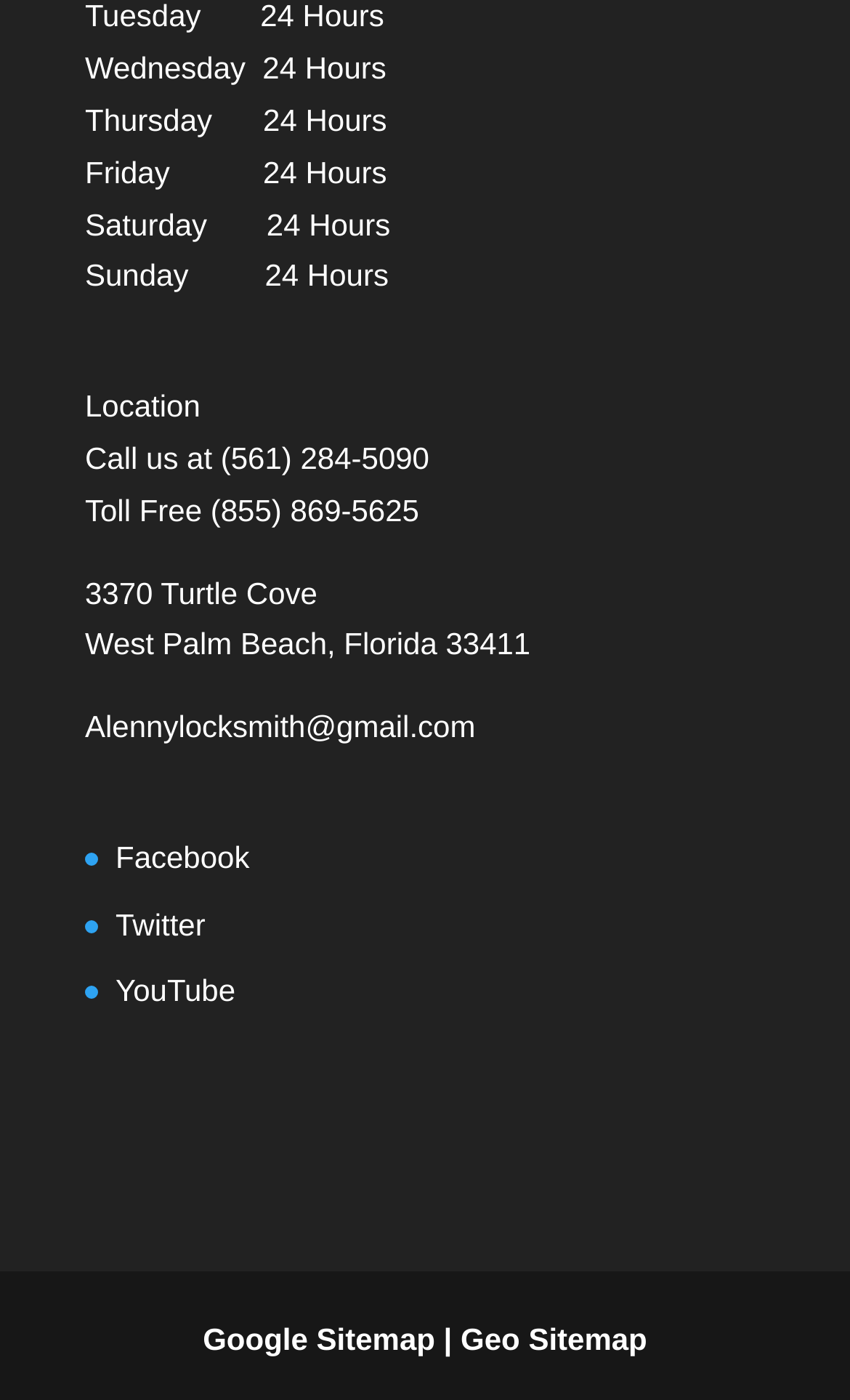Given the description "Google Sitemap", provide the bounding box coordinates of the corresponding UI element.

[0.239, 0.945, 0.512, 0.969]